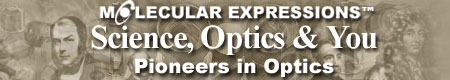What is the background of the image?
Using the image, provide a concise answer in one word or a short phrase.

Textured, neutral